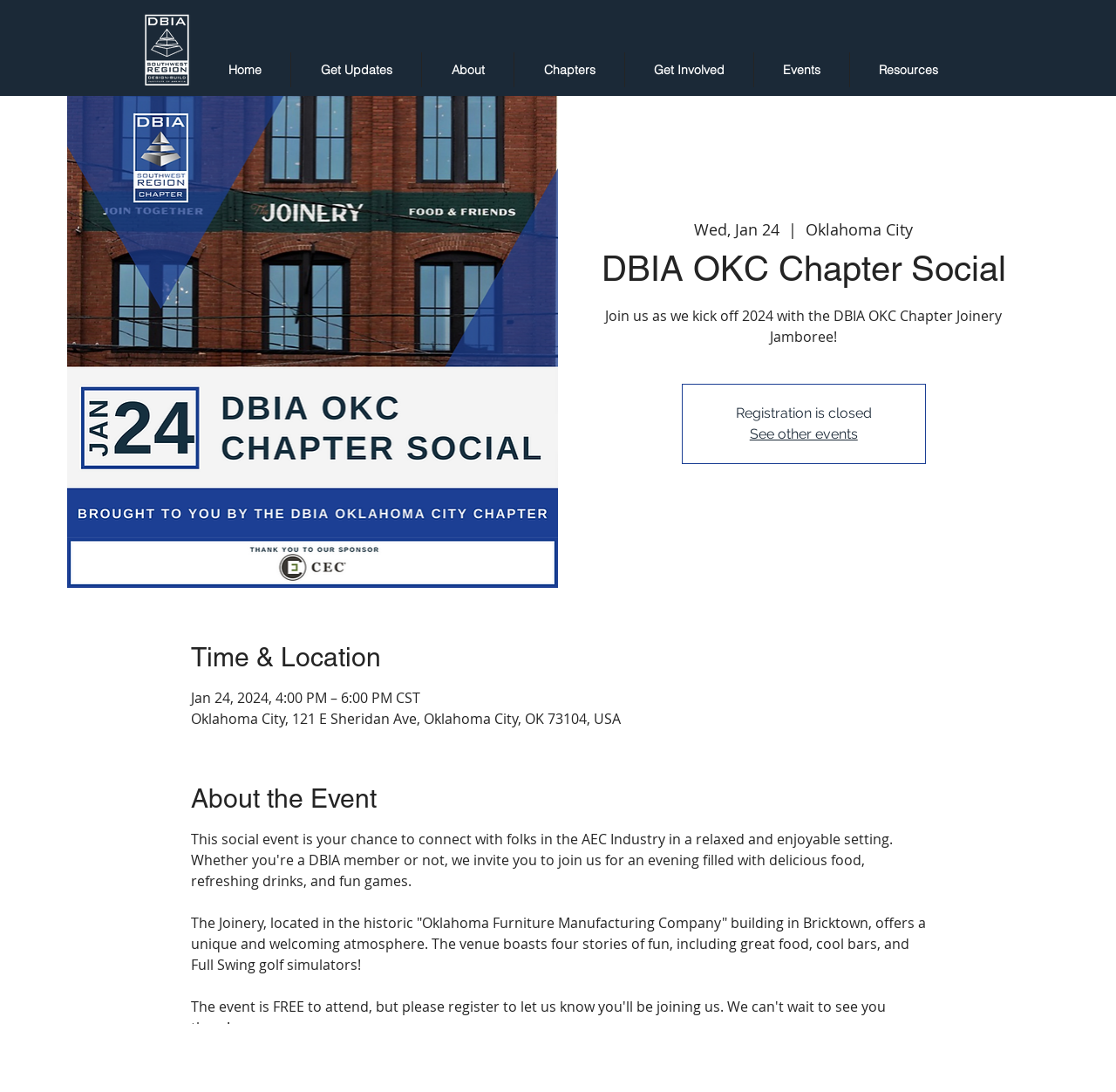Please identify the bounding box coordinates of the element that needs to be clicked to perform the following instruction: "Click on the link to explore the environmental dimensions of autism spectrum disorder".

None